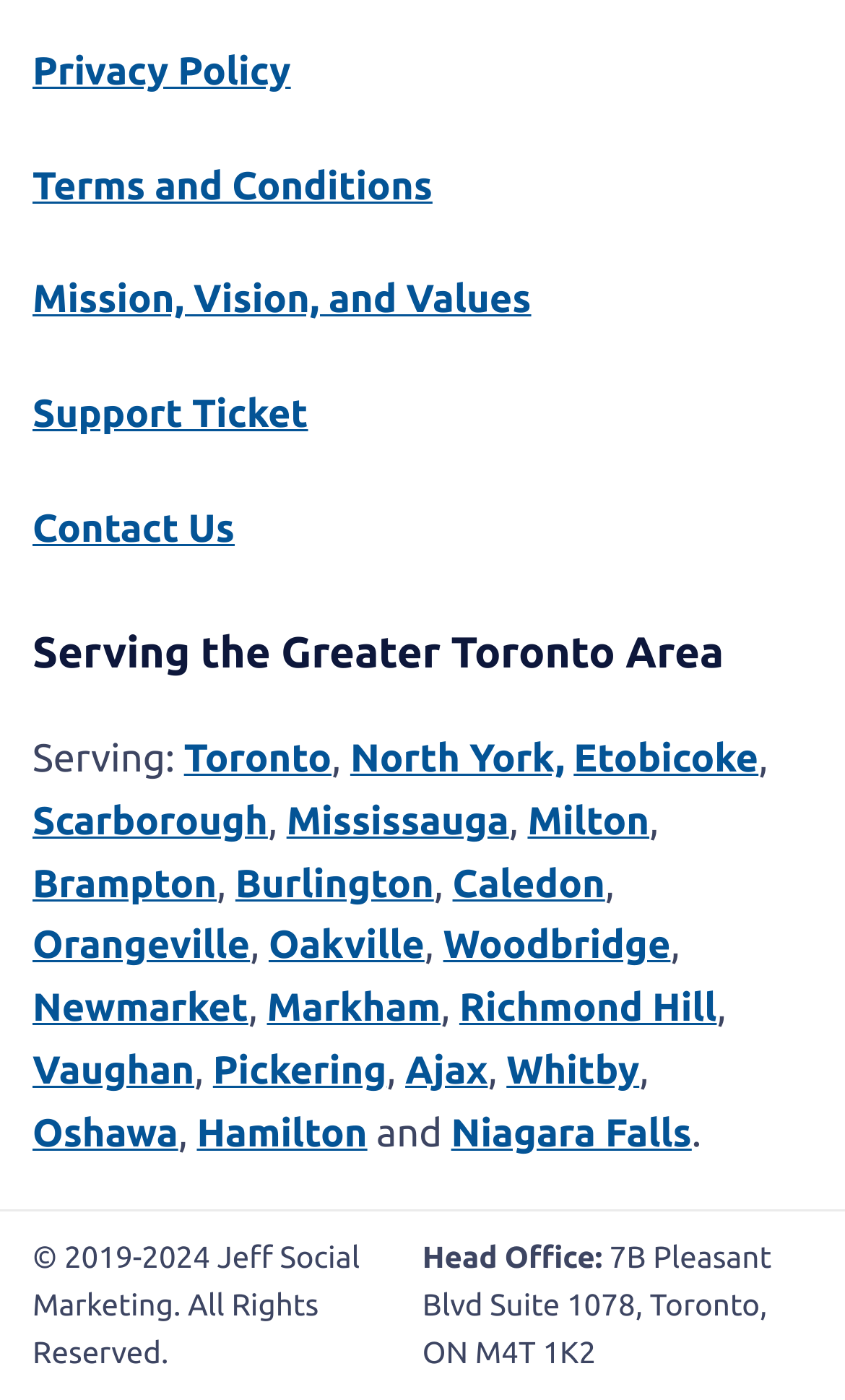What is the purpose of the links at the top of the page?
Please provide a single word or phrase as your answer based on the image.

To access policies and support